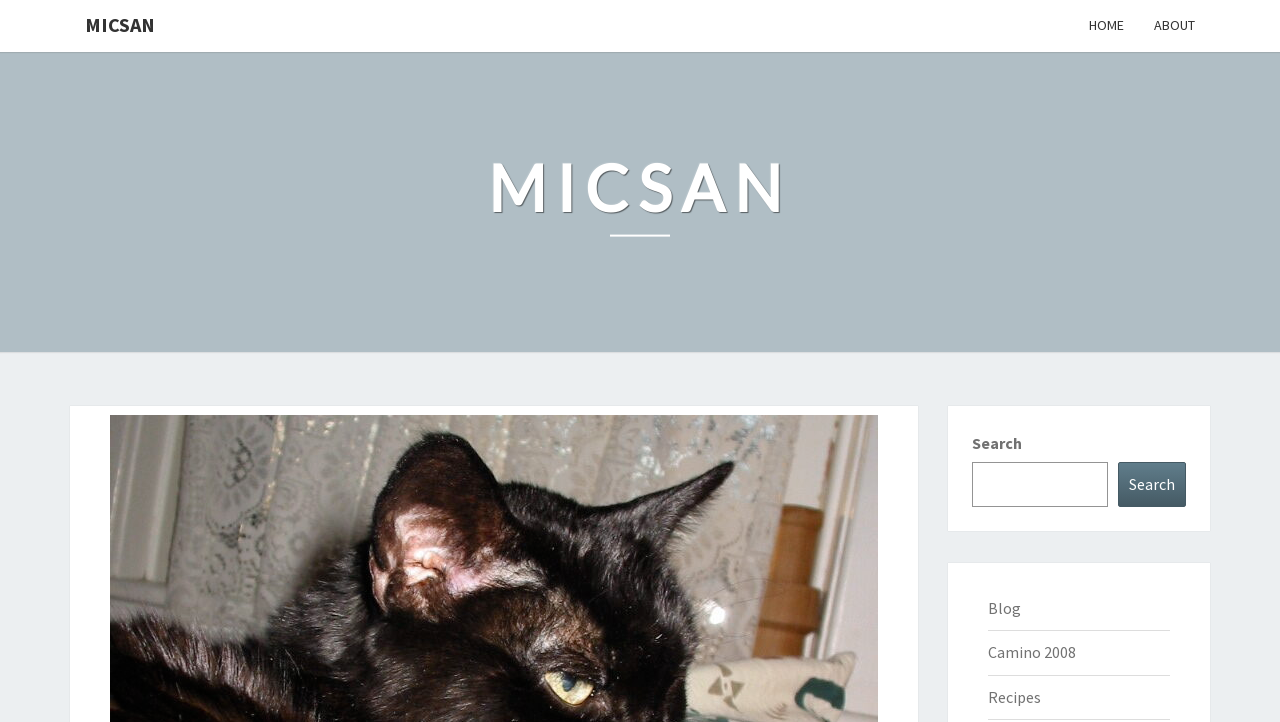Can you determine the bounding box coordinates of the area that needs to be clicked to fulfill the following instruction: "view recipes"?

[0.771, 0.951, 0.813, 0.979]